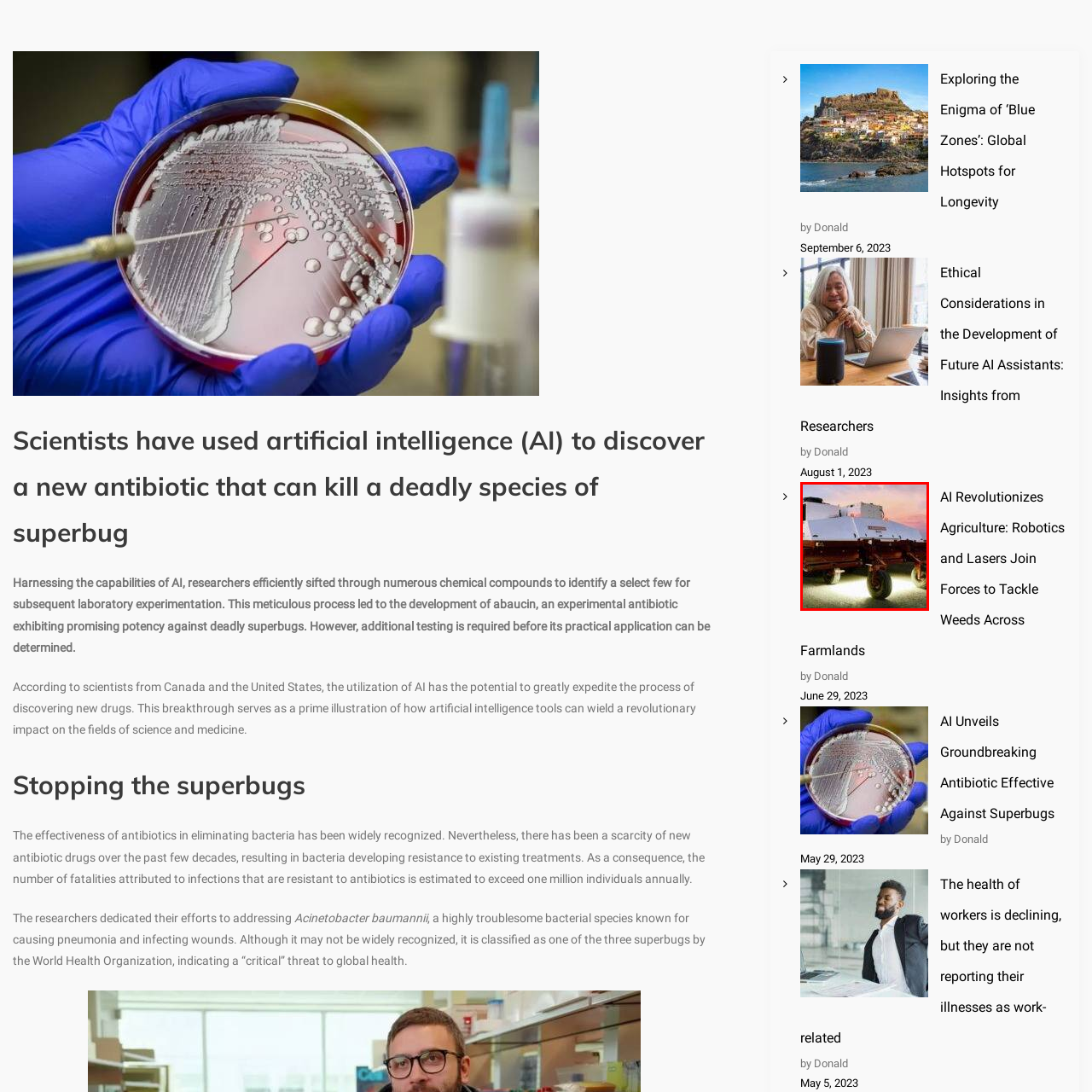Articulate a detailed description of the image inside the red frame.

The image showcases an advanced agricultural machine known as the LaserWeeder, designed to revolutionize farming practices. This innovative piece of equipment employs laser technology to efficiently combat weeds, minimizing the need for traditional herbicides and promoting sustainable farming methods. The machine is depicted under a sunset, highlighting its modern design and functionality. In the backdrop of a growing emphasis on agricultural technology, the LaserWeeder represents a significant stride in integrating automation and precision in crop management, ultimately aiding farmers in enhancing productivity while reducing environmental impacts.